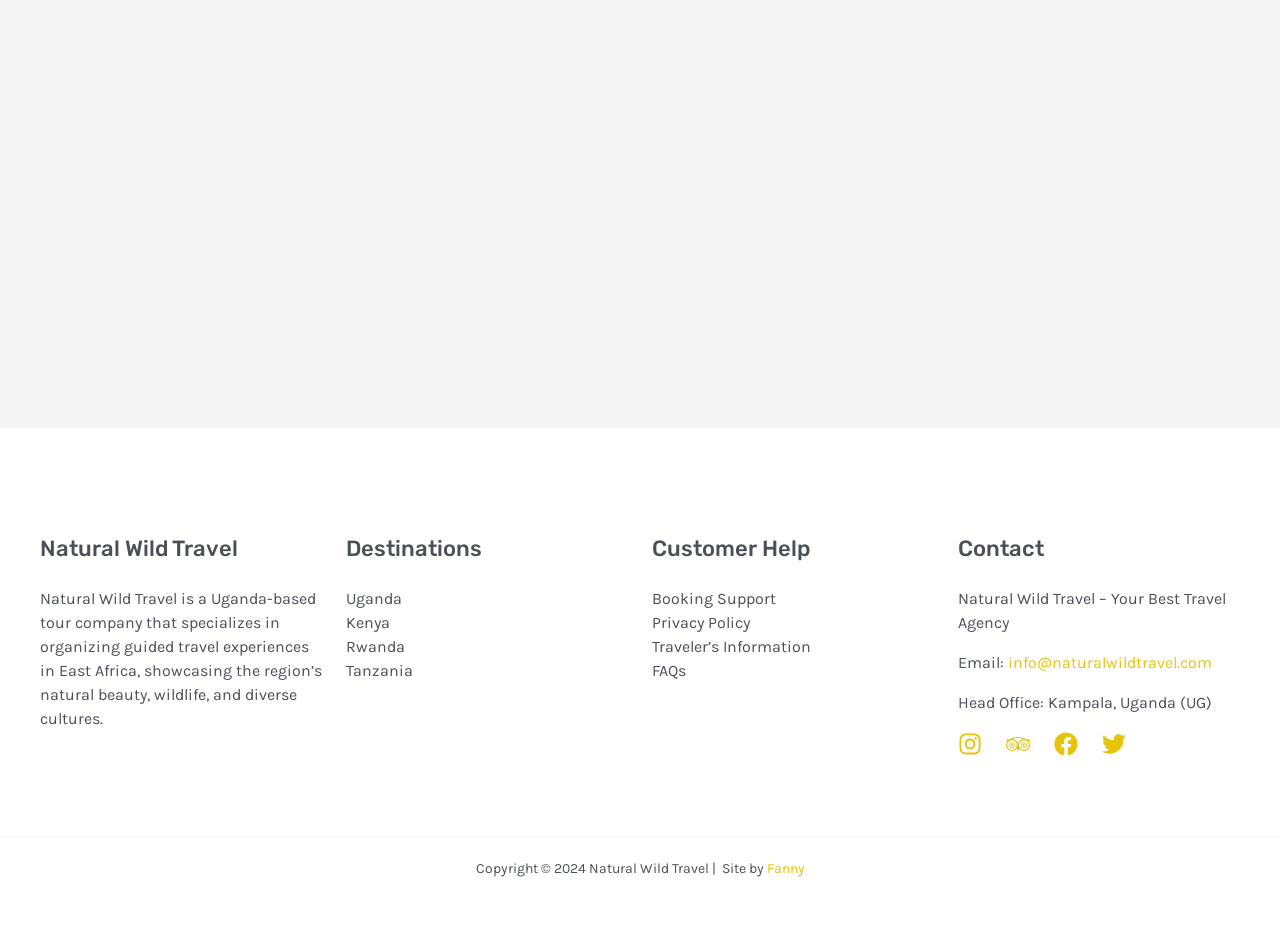Provide the bounding box for the UI element matching this description: "Trip Advisor".

[0.786, 0.789, 0.805, 0.815]